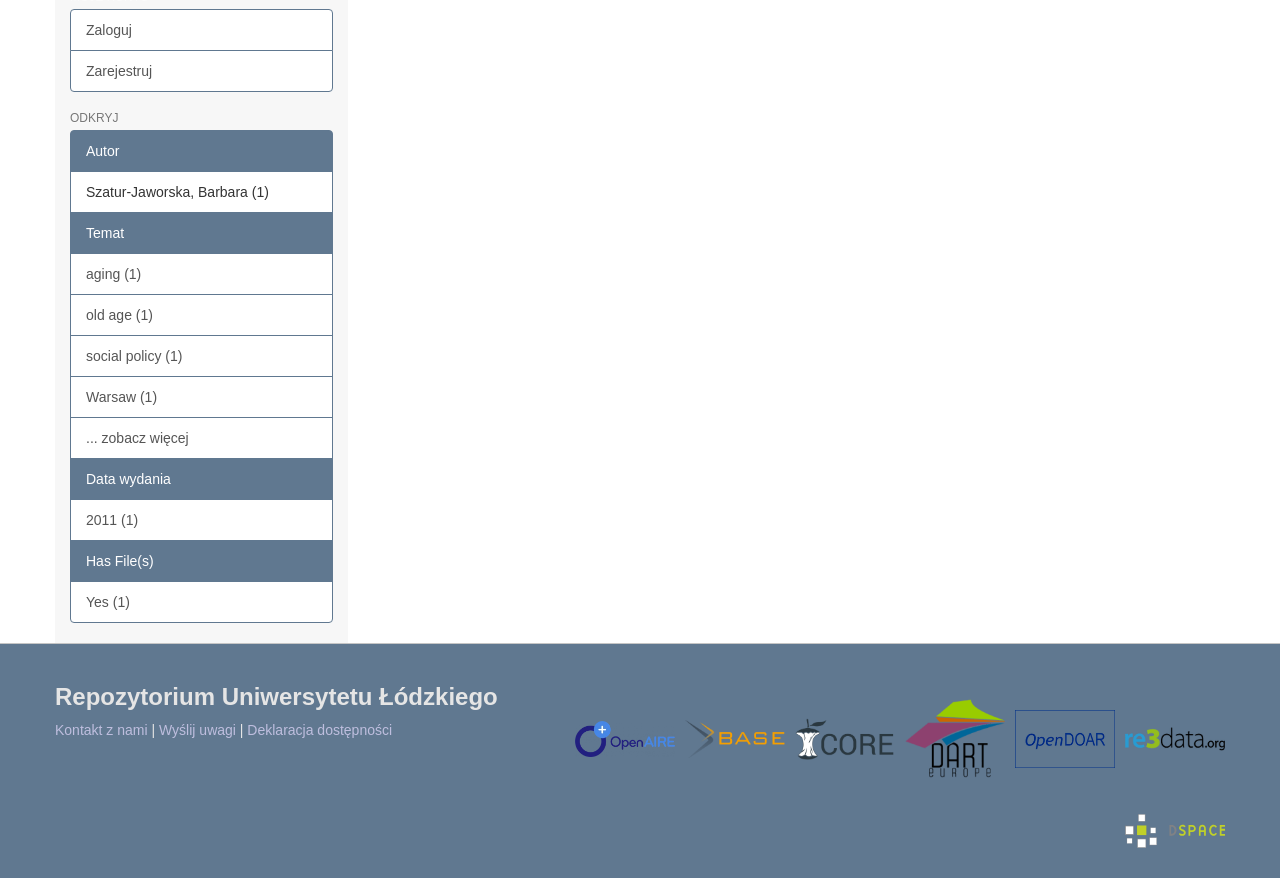Bounding box coordinates are given in the format (top-left x, top-left y, bottom-right x, bottom-right y). All values should be floating point numbers between 0 and 1. Provide the bounding box coordinate for the UI element described as: Zaloguj

[0.055, 0.01, 0.26, 0.058]